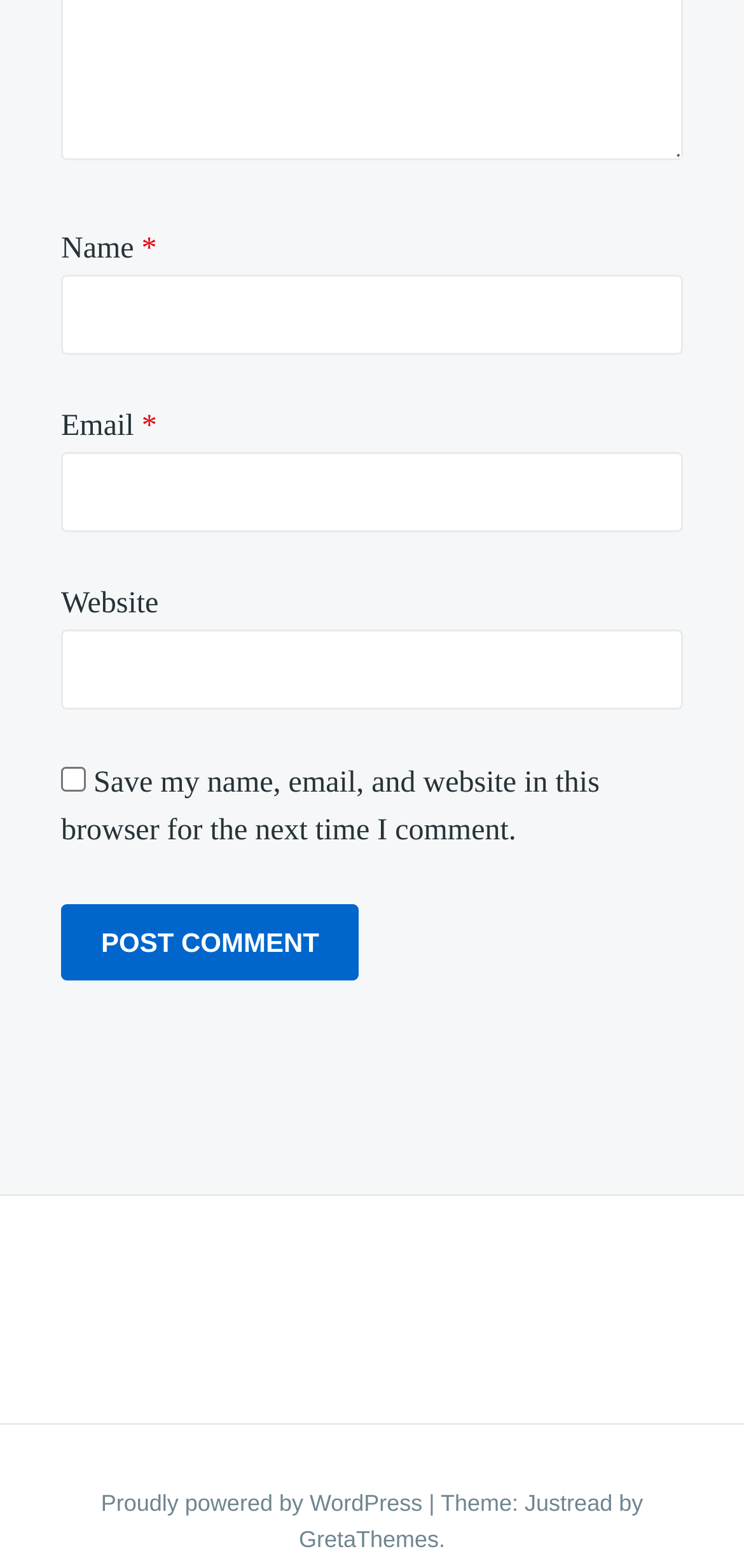Carefully examine the image and provide an in-depth answer to the question: What is the theme of the website?

The website has a footer section which mentions 'Theme: Justread by GretaThemes' which indicates the theme of the website is Justread.